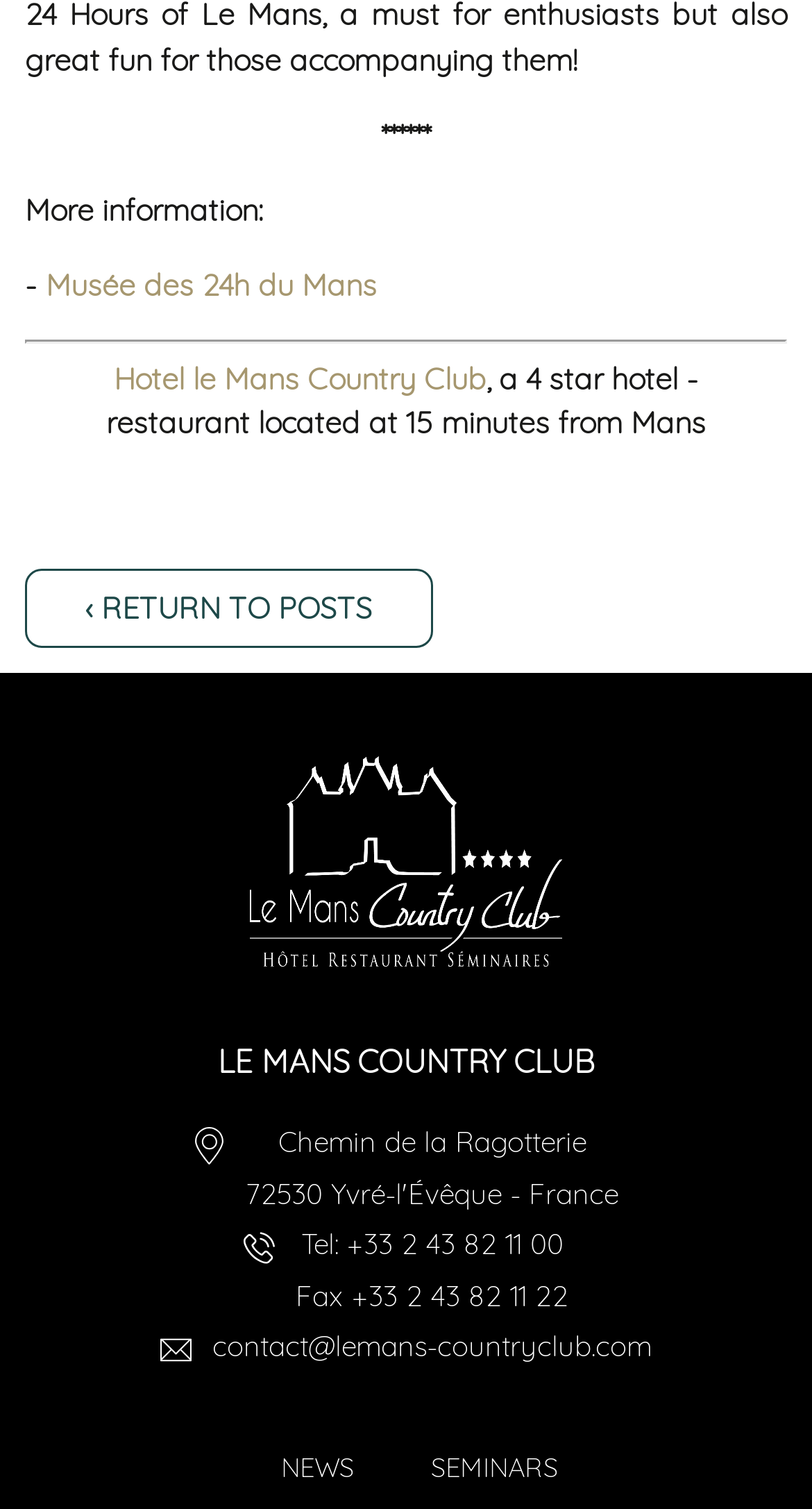Please provide the bounding box coordinates for the UI element as described: "contact@lemans-countryclub.com". The coordinates must be four floats between 0 and 1, represented as [left, top, right, bottom].

[0.262, 0.88, 0.803, 0.903]